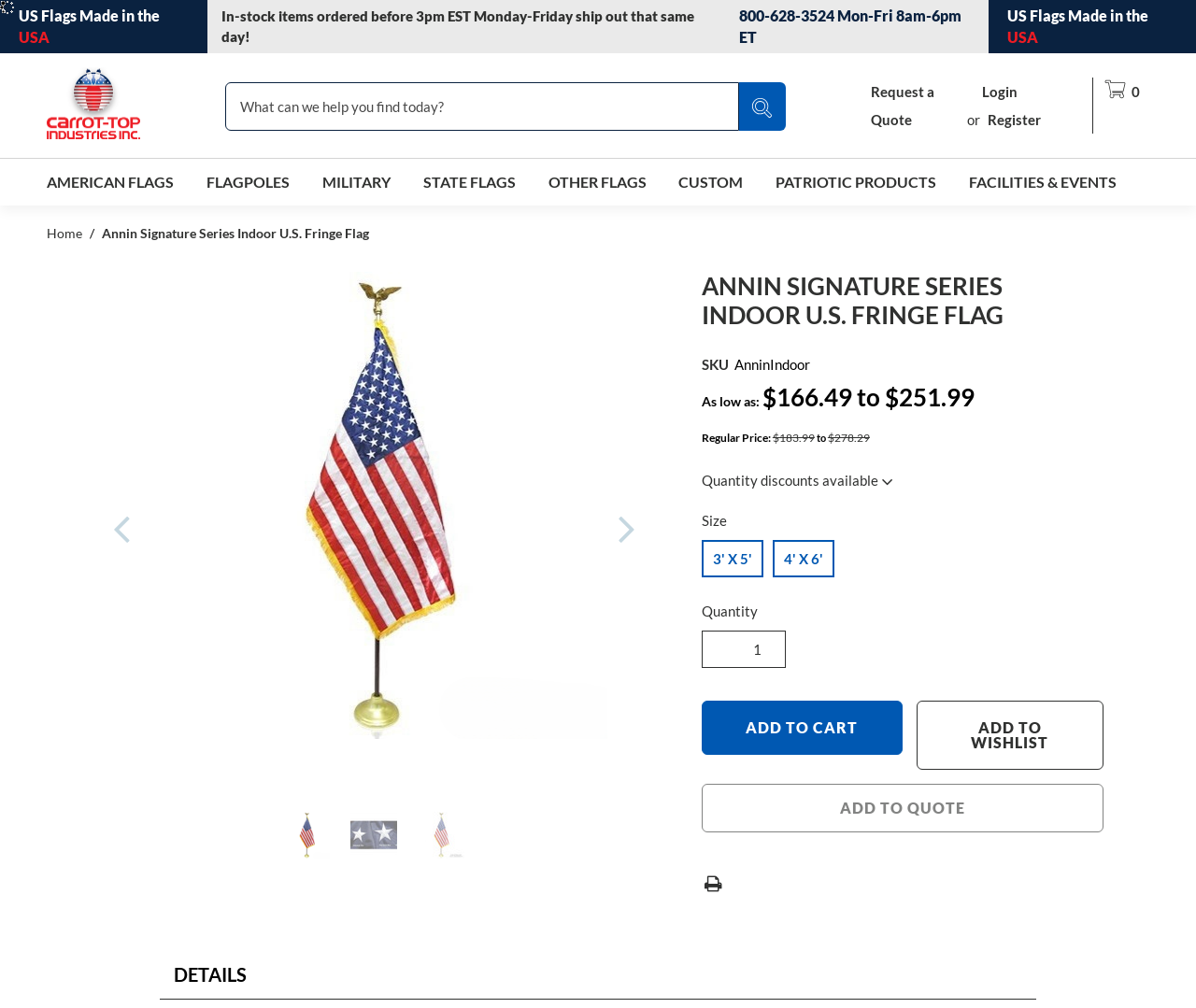Extract the bounding box coordinates for the UI element described by the text: "STATE FLAGS". The coordinates should be in the form of [left, top, right, bottom] with values between 0 and 1.

[0.354, 0.066, 0.431, 0.112]